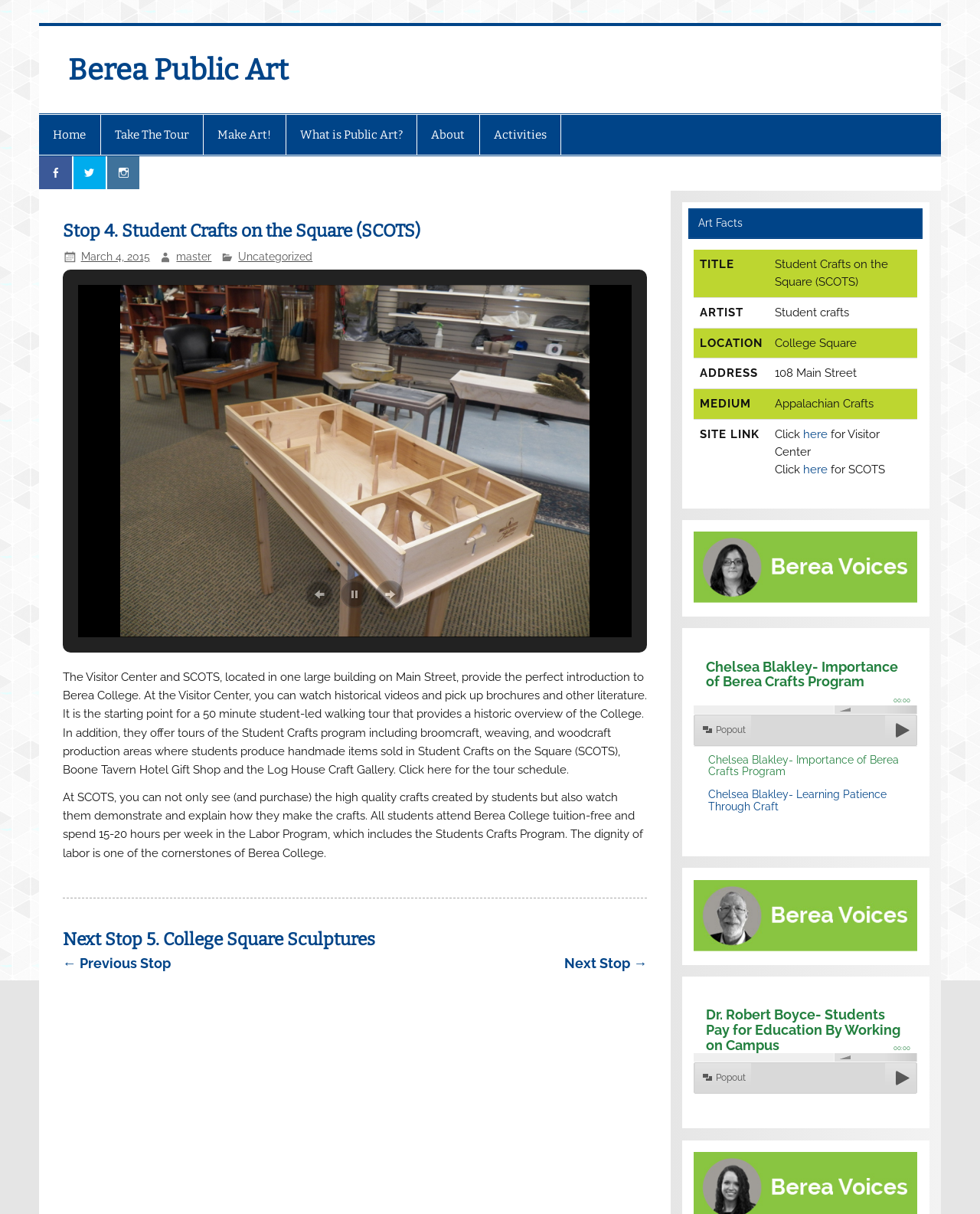Locate the bounding box coordinates of the area where you should click to accomplish the instruction: "Go to the next stop".

[0.576, 0.787, 0.66, 0.8]